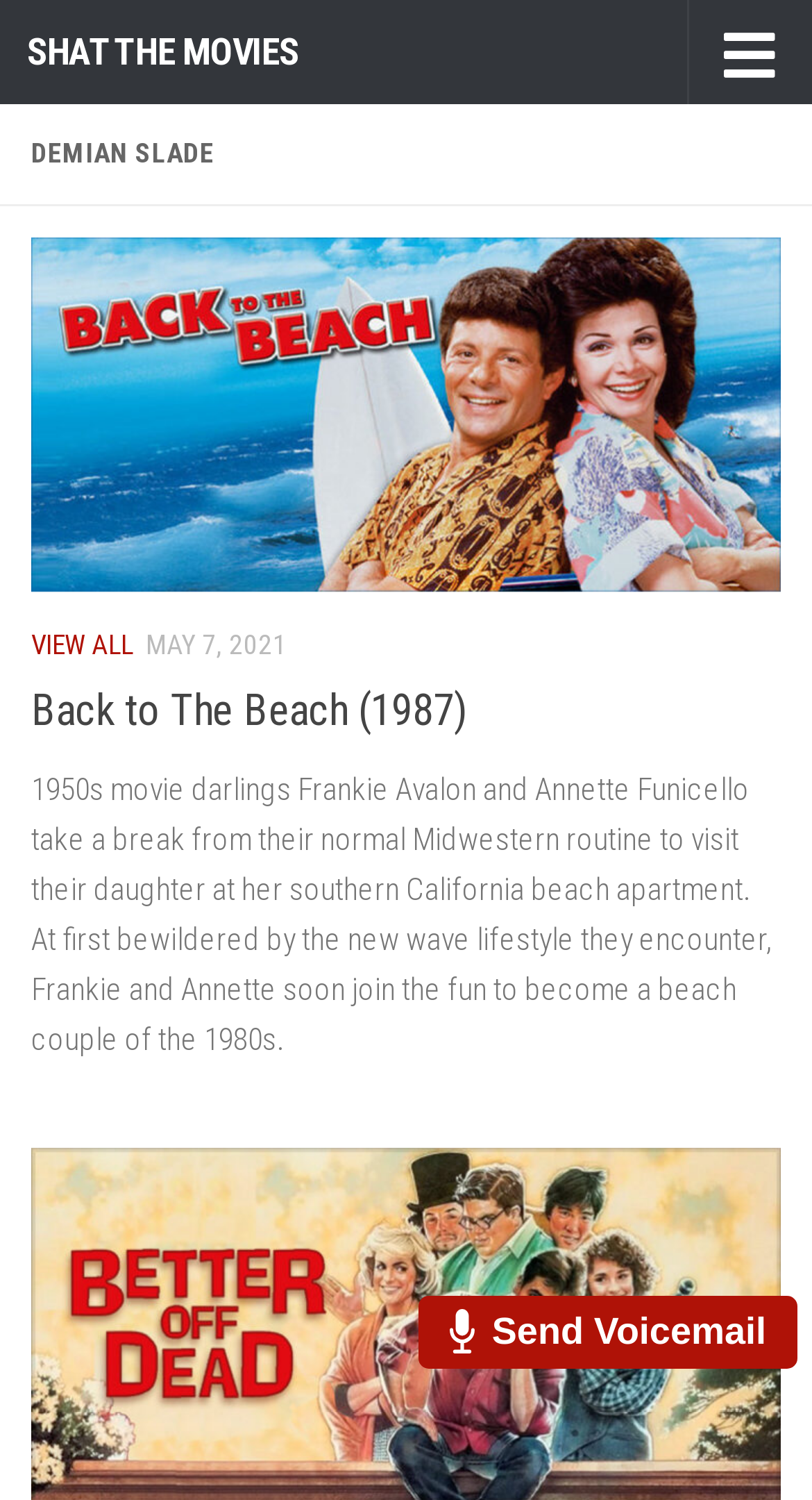Provide a short, one-word or phrase answer to the question below:
What is the date of the latest podcast?

MAY 7, 2021